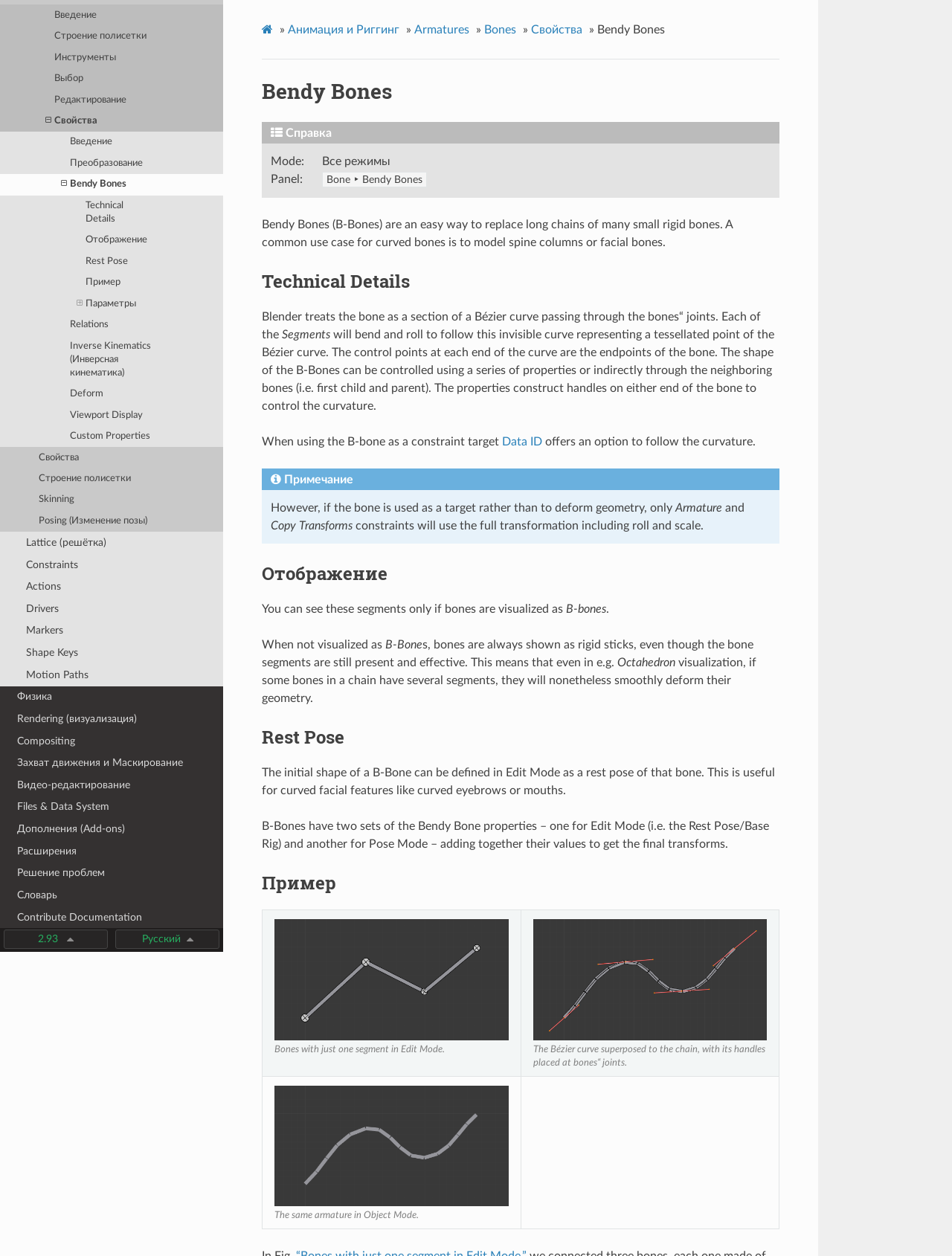Identify the bounding box coordinates for the UI element that matches this description: "Posing (Изменение позы)".

[0.0, 0.407, 0.234, 0.423]